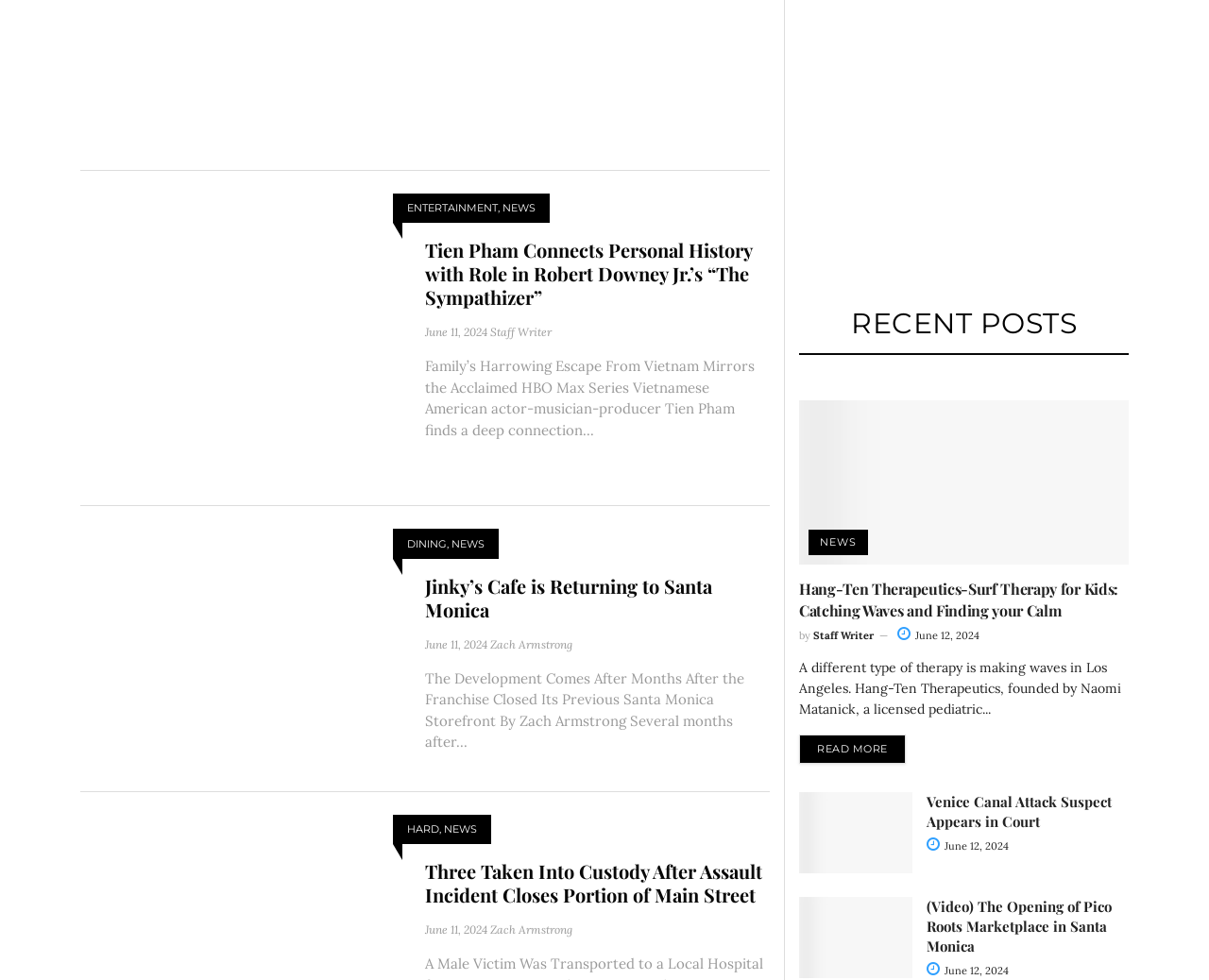Provide a short answer using a single word or phrase for the following question: 
What category is the second article under?

DINING